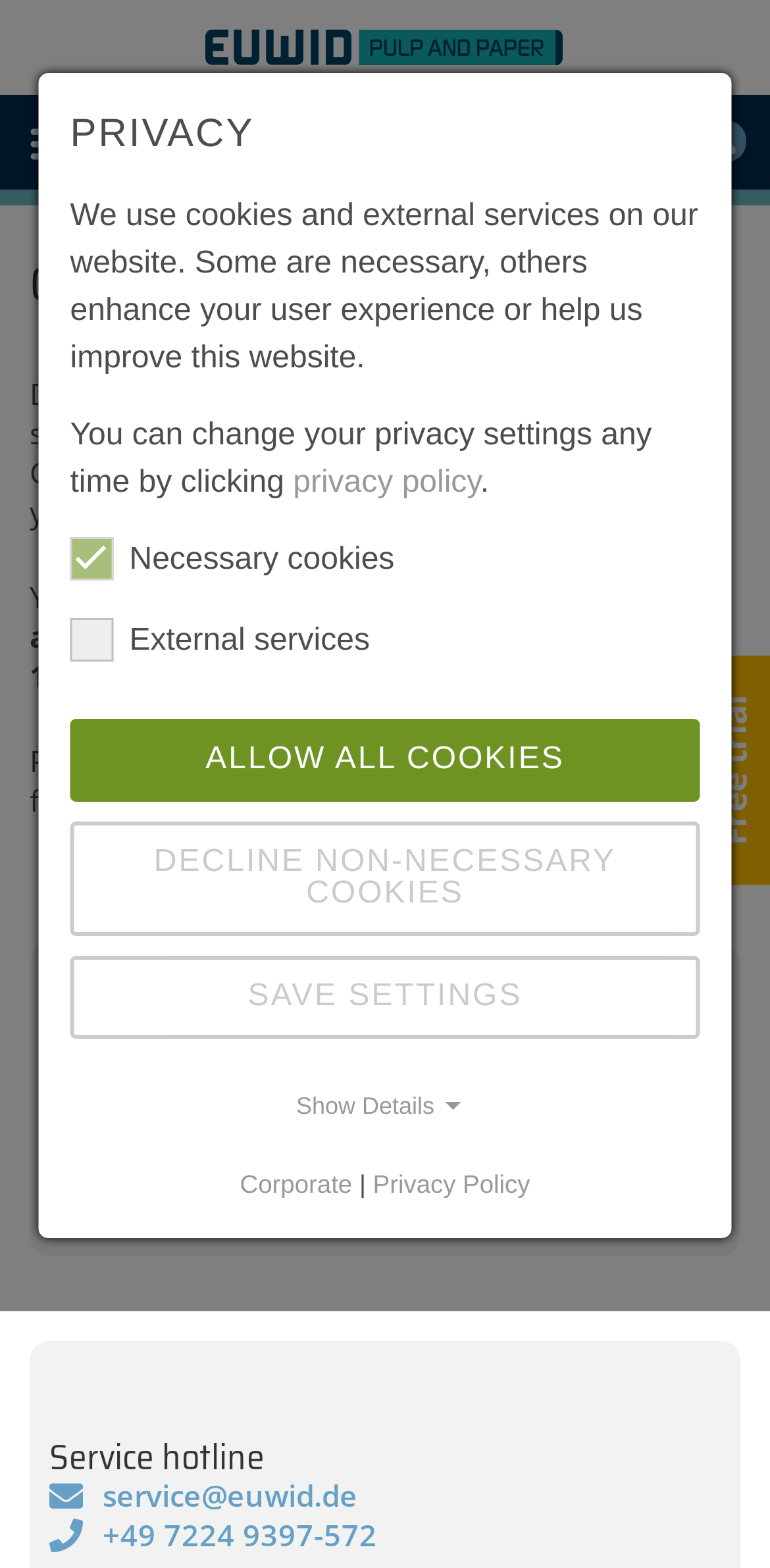Locate the UI element described as follows: "Decline non-necessary cookies". Return the bounding box coordinates as four float numbers between 0 and 1 in the order [left, top, right, bottom].

[0.091, 0.524, 0.909, 0.597]